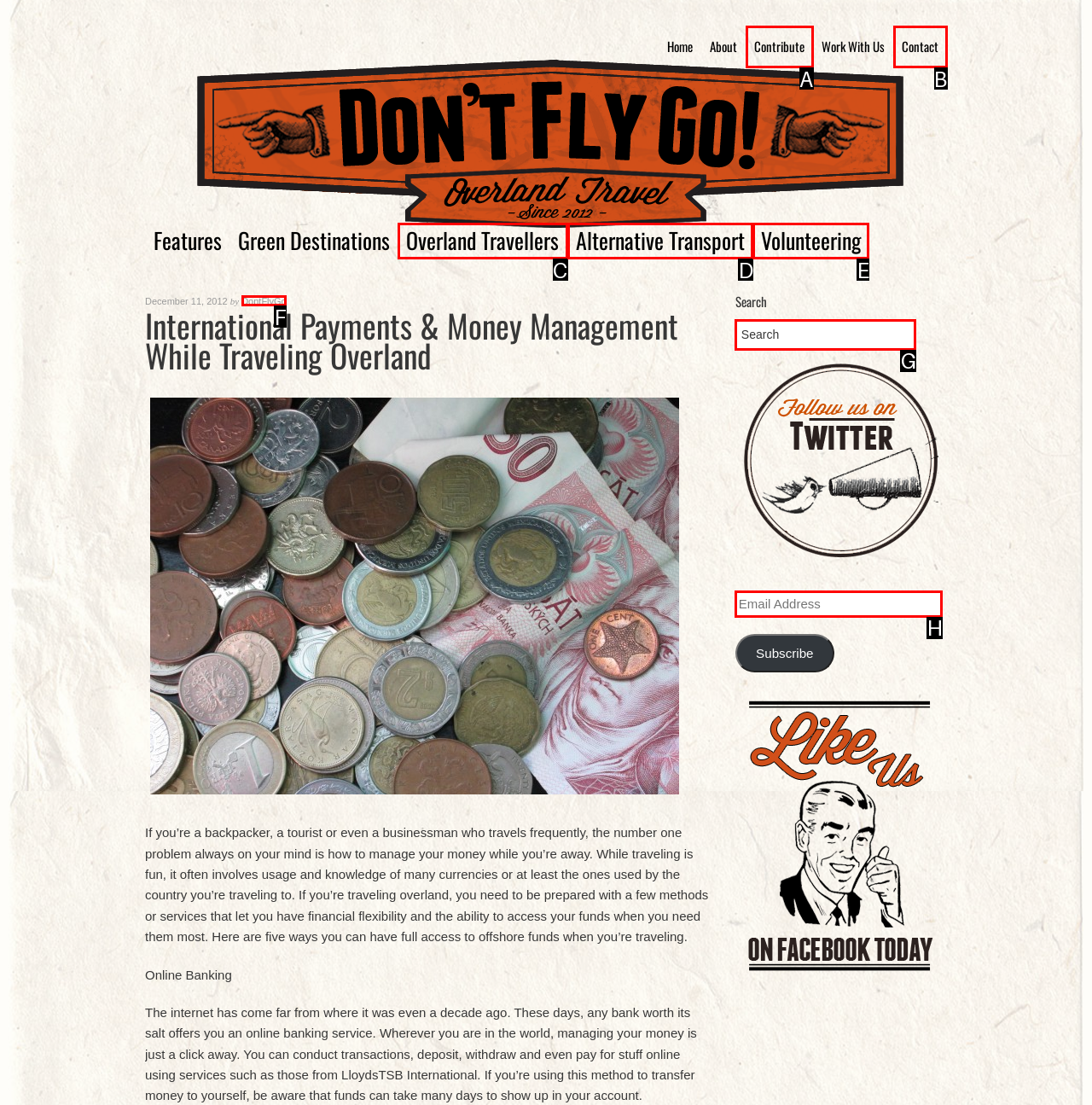Select the HTML element that needs to be clicked to carry out the task: Search for something
Provide the letter of the correct option.

G